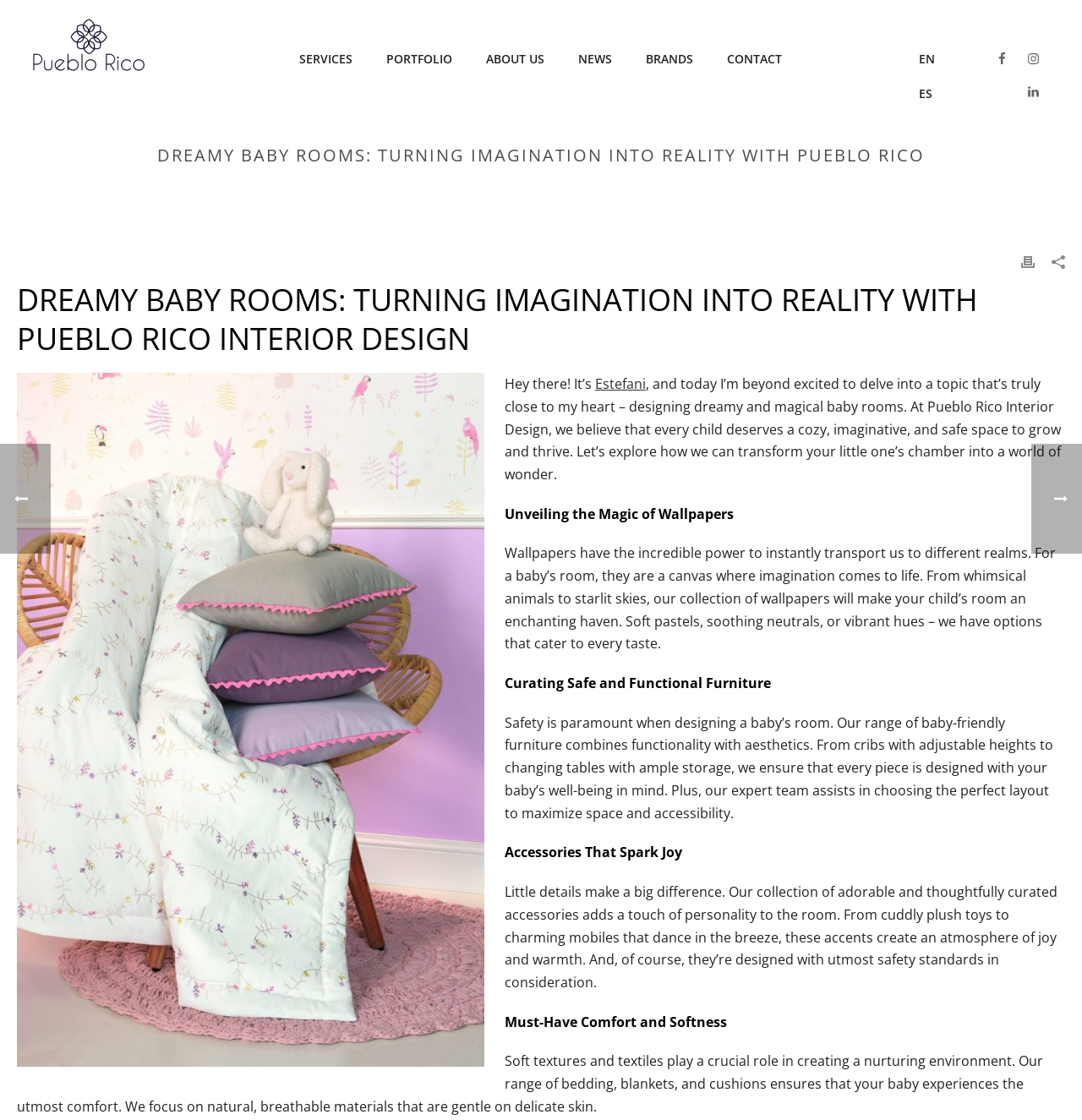Find the bounding box coordinates of the area that needs to be clicked in order to achieve the following instruction: "Click on the 'SERVICES' link". The coordinates should be specified as four float numbers between 0 and 1, i.e., [left, top, right, bottom].

[0.261, 0.038, 0.342, 0.069]